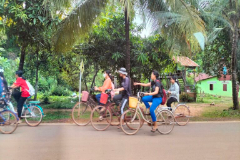Create a detailed narrative that captures the essence of the image.

This vibrant image captures a scenic moment during a bicycle tour, likely part of a day-long adventure through rural landscapes. A group of six cyclists, dressed in casual attire, joyfully ride alongside one another on a tree-lined road, showcasing a sense of camaraderie and exploration. The backdrop features lush greenery, tall palm trees, and a glimpse of local architecture, with a colorful house visible in the distance. Emphasizing the spirit of community and nature, this photograph illustrates the engaging experience offered by the Bicycle Tour with Flooding Village, which combines physical activity with cultural immersion, best enjoyed with friends and family.